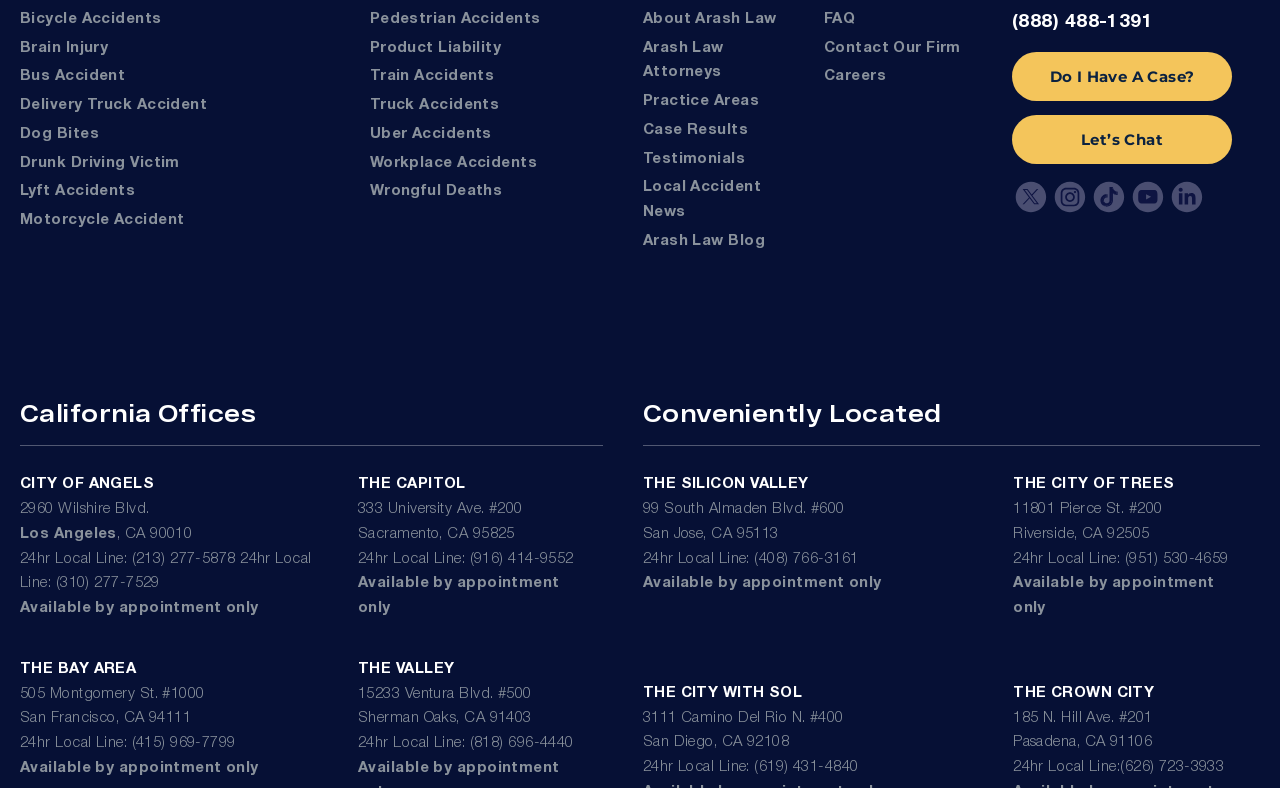Using the provided description: "Home", find the bounding box coordinates of the corresponding UI element. The output should be four float numbers between 0 and 1, in the format [left, top, right, bottom].

None